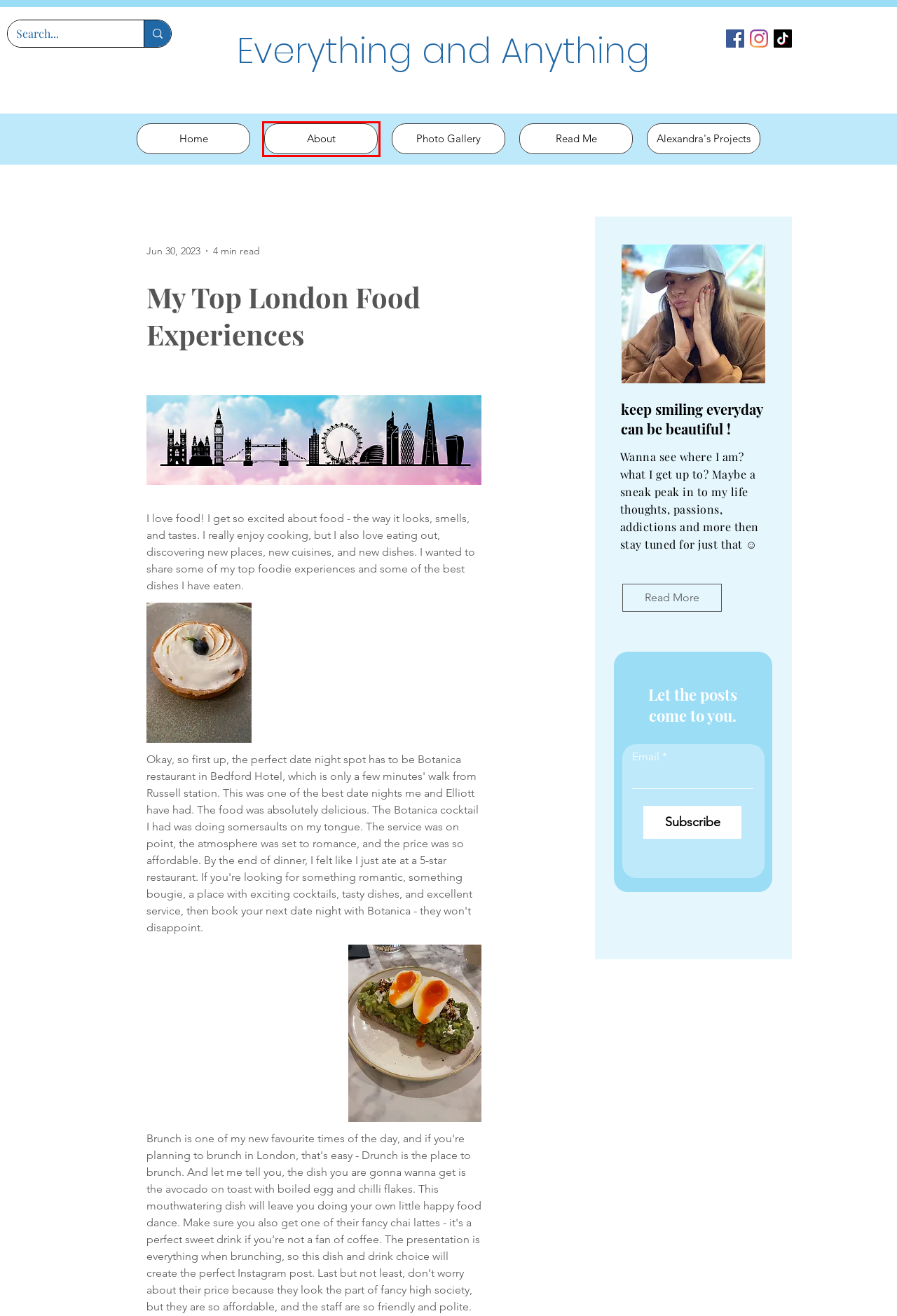Examine the screenshot of a webpage with a red bounding box around a UI element. Select the most accurate webpage description that corresponds to the new page after clicking the highlighted element. Here are the choices:
A. Photo Gallery  | Everything&Anything
B. Alexandra's Projects  | Everything&Anything
C. Comfort Food | Everything&Anything
D. Everything&Anything | Everything and Anything Blog
E. Cake | Everything&Anything
F. Food and Drink | Everything&Anything
G. About | Everything&Anything
H. Read Me | Everything&Anything

G